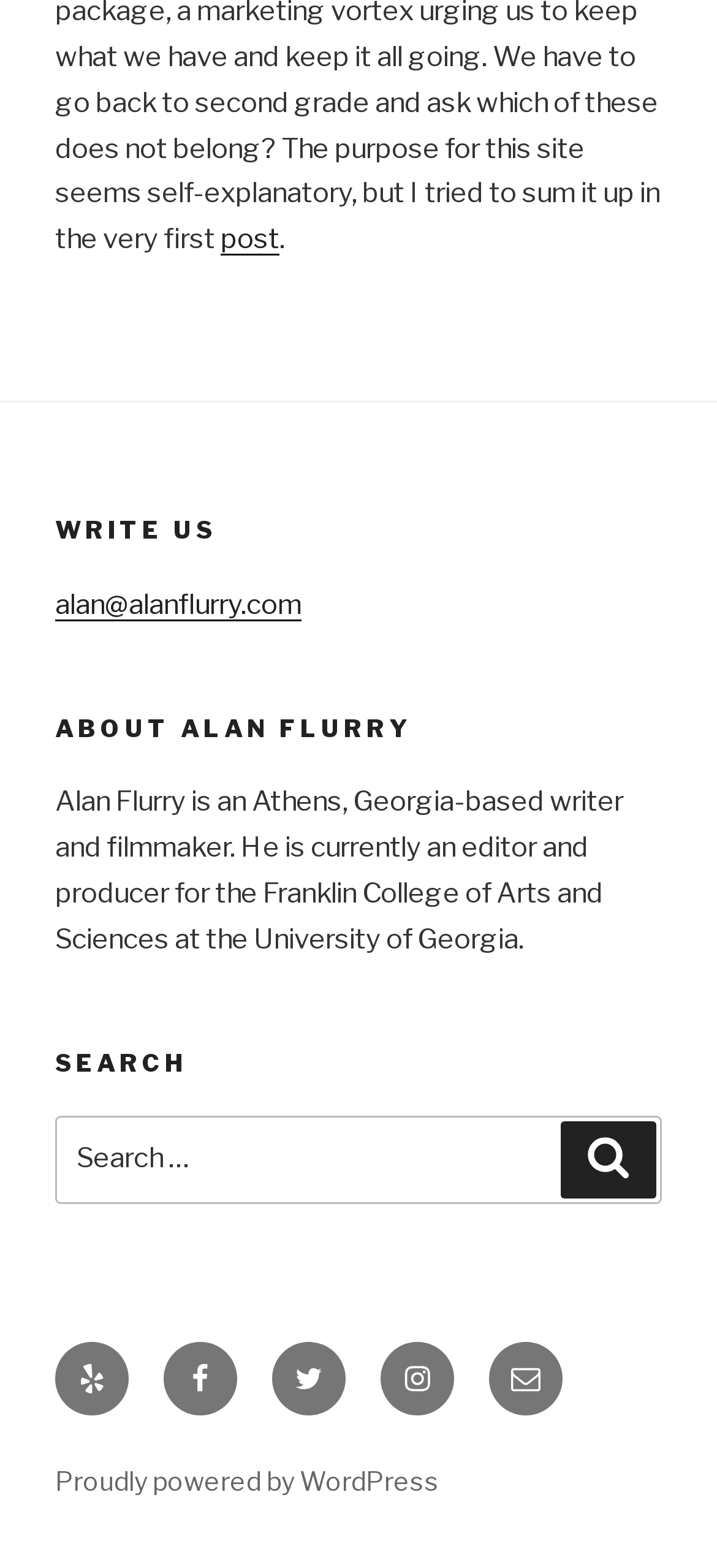What is the email address provided in the footer?
Based on the image, answer the question with as much detail as possible.

In the 'WRITE US' section of the footer, the email address 'alan@alanflurry.com' is provided.